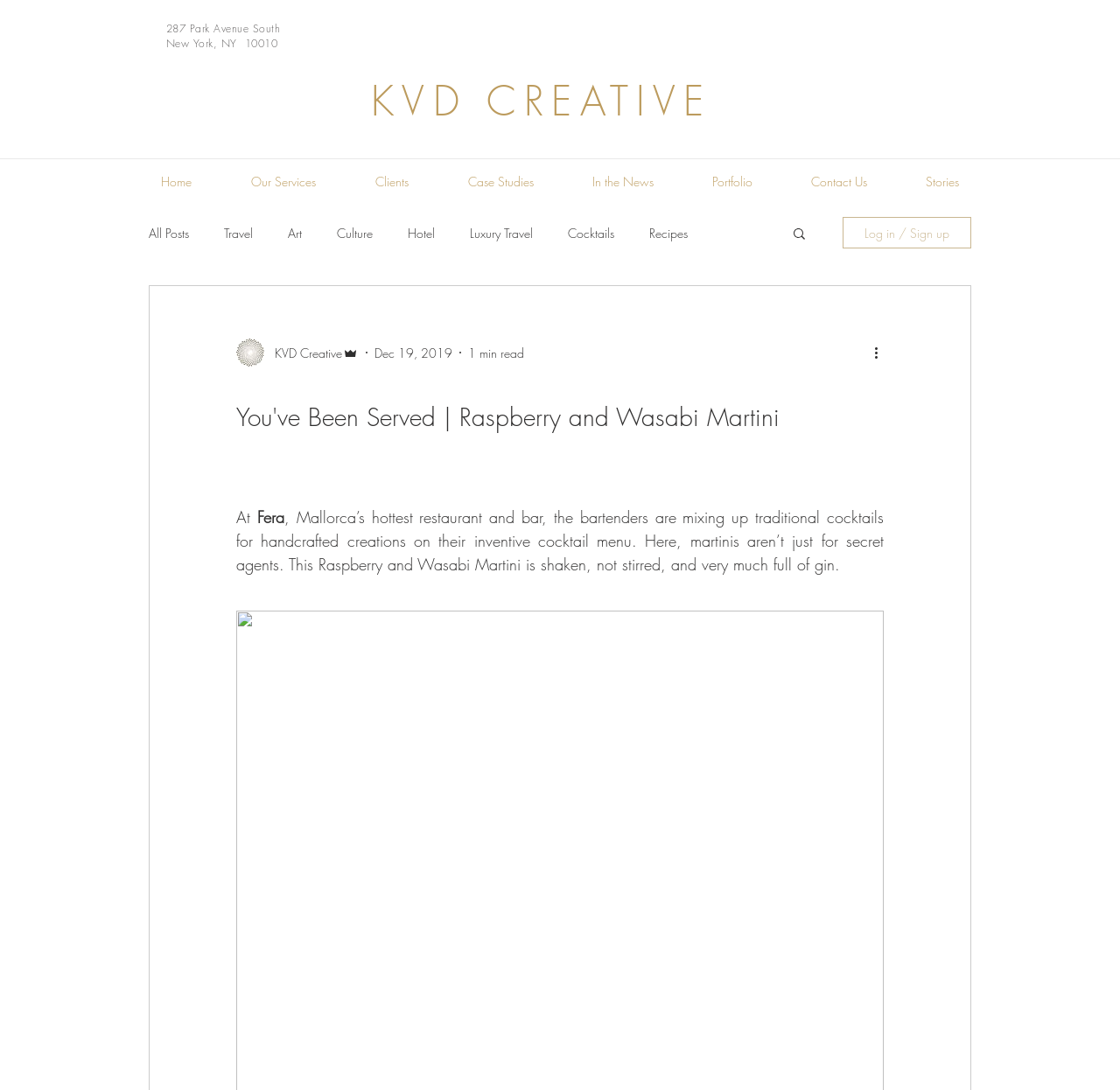Using the webpage screenshot, locate the HTML element that fits the following description and provide its bounding box: "In the News".

[0.502, 0.152, 0.609, 0.181]